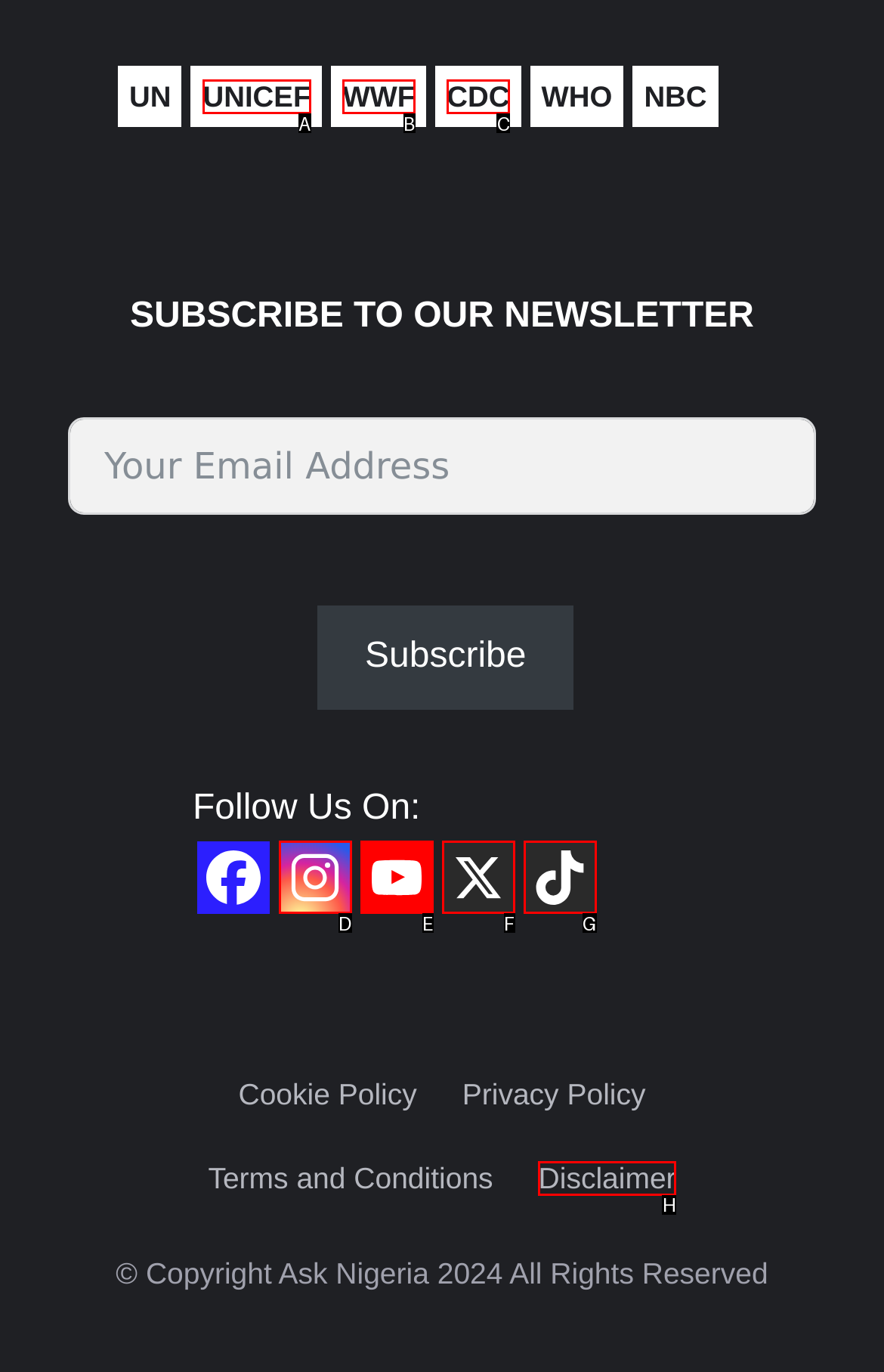Find the HTML element that matches the description: aria-label="Youtube Channel" title="Youtube channel"
Respond with the corresponding letter from the choices provided.

E